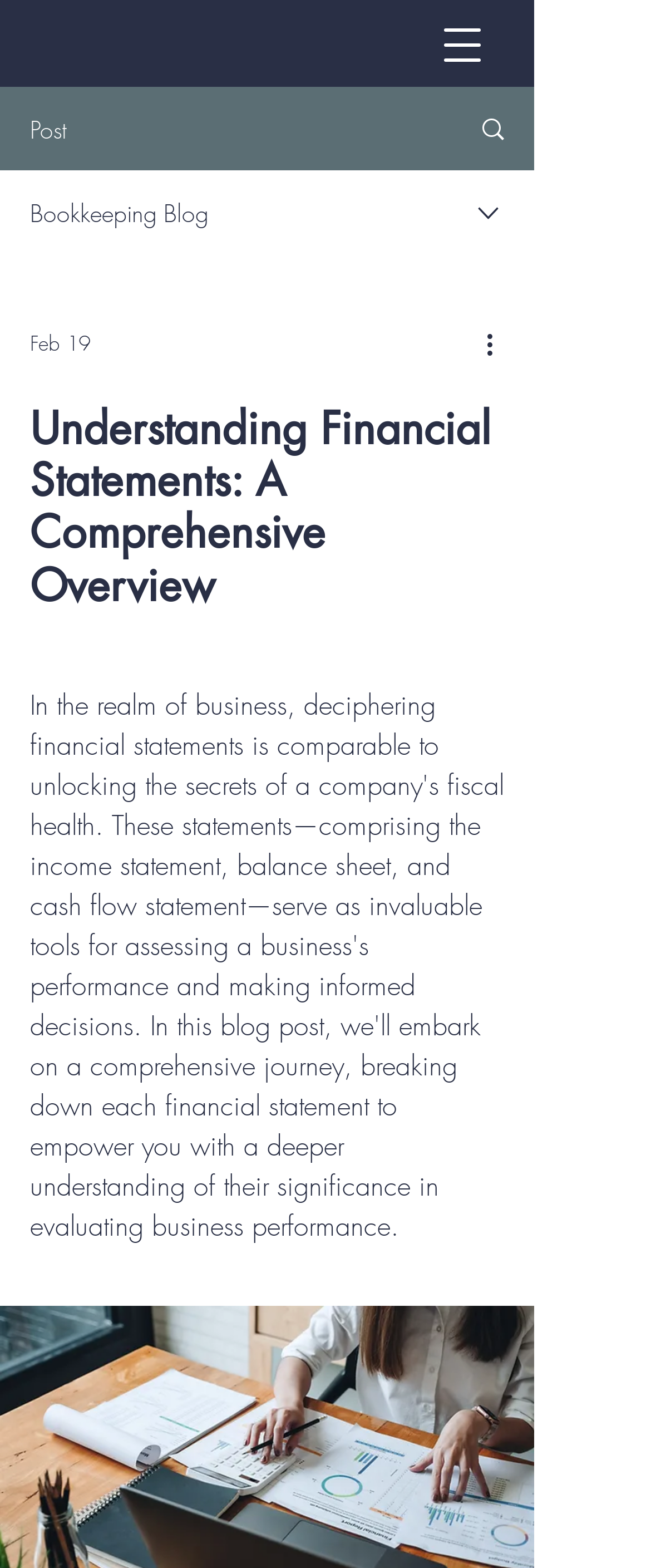Refer to the screenshot and give an in-depth answer to this question: What is the date of the latest article?

I found the date of the latest article by looking at the generic element 'Feb 19' located within the combobox, which is likely to be the date of the latest article.